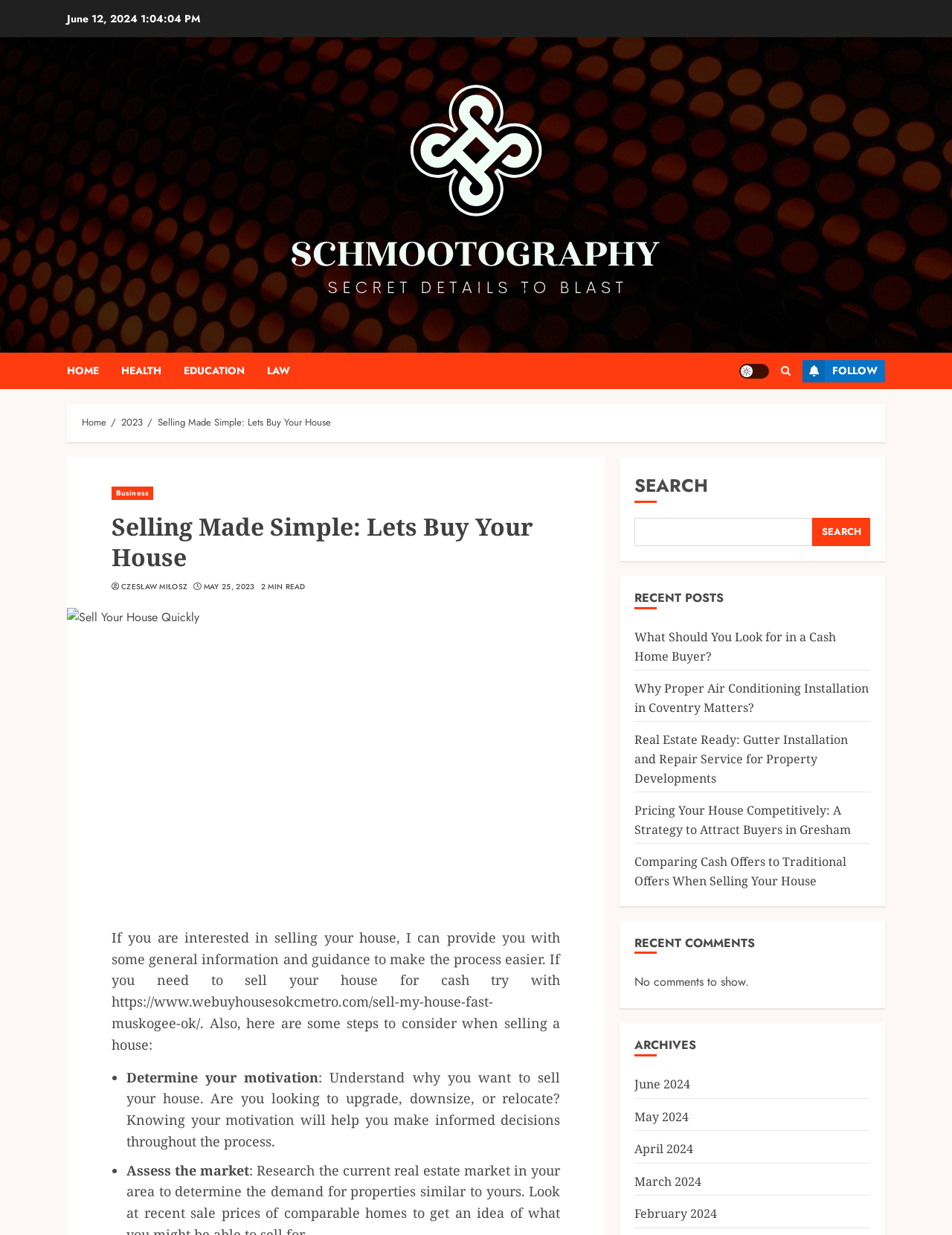Provide a short answer using a single word or phrase for the following question: 
What is the main topic of the webpage?

Selling a house